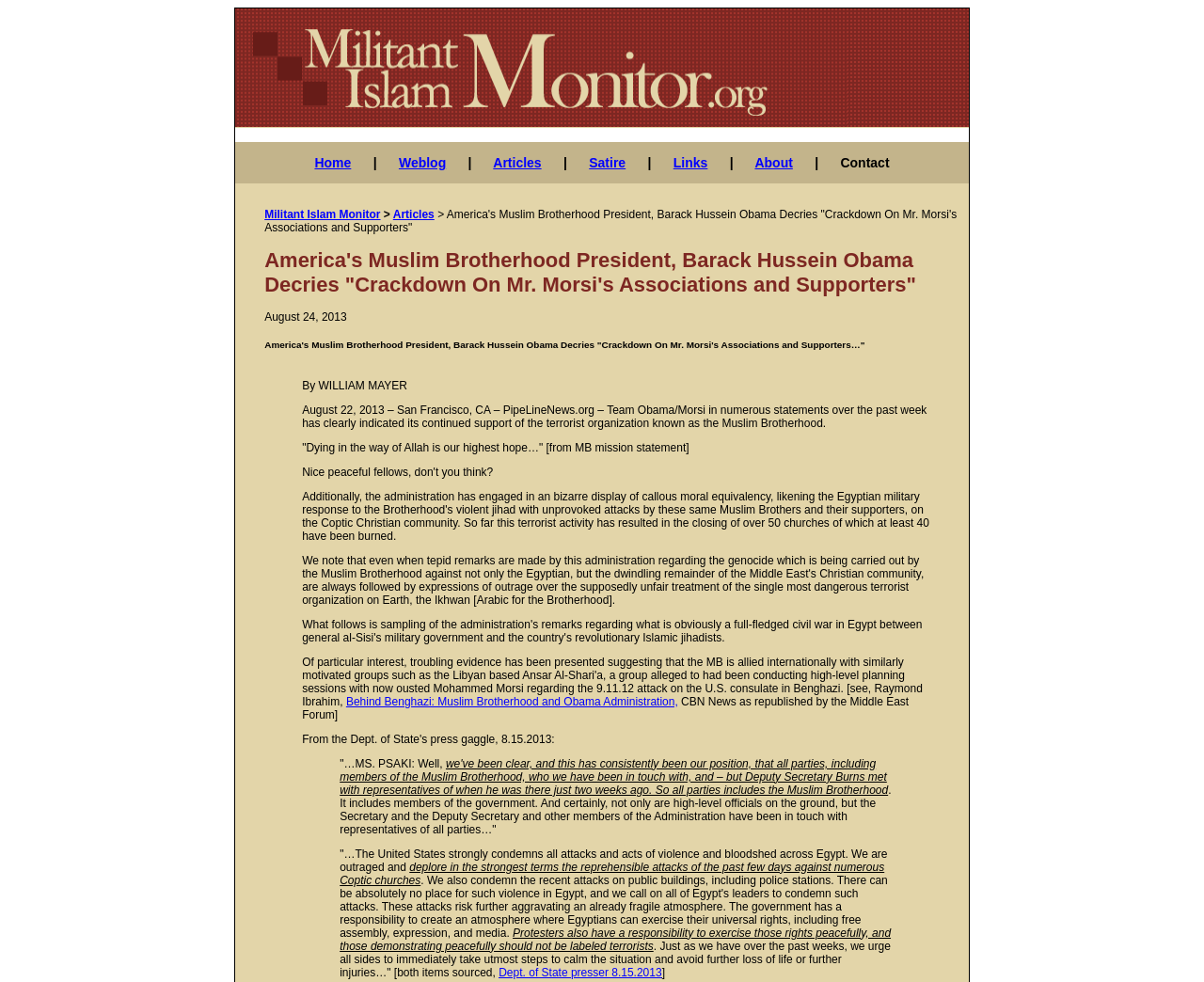Identify the bounding box coordinates necessary to click and complete the given instruction: "Fill out the contact form".

None